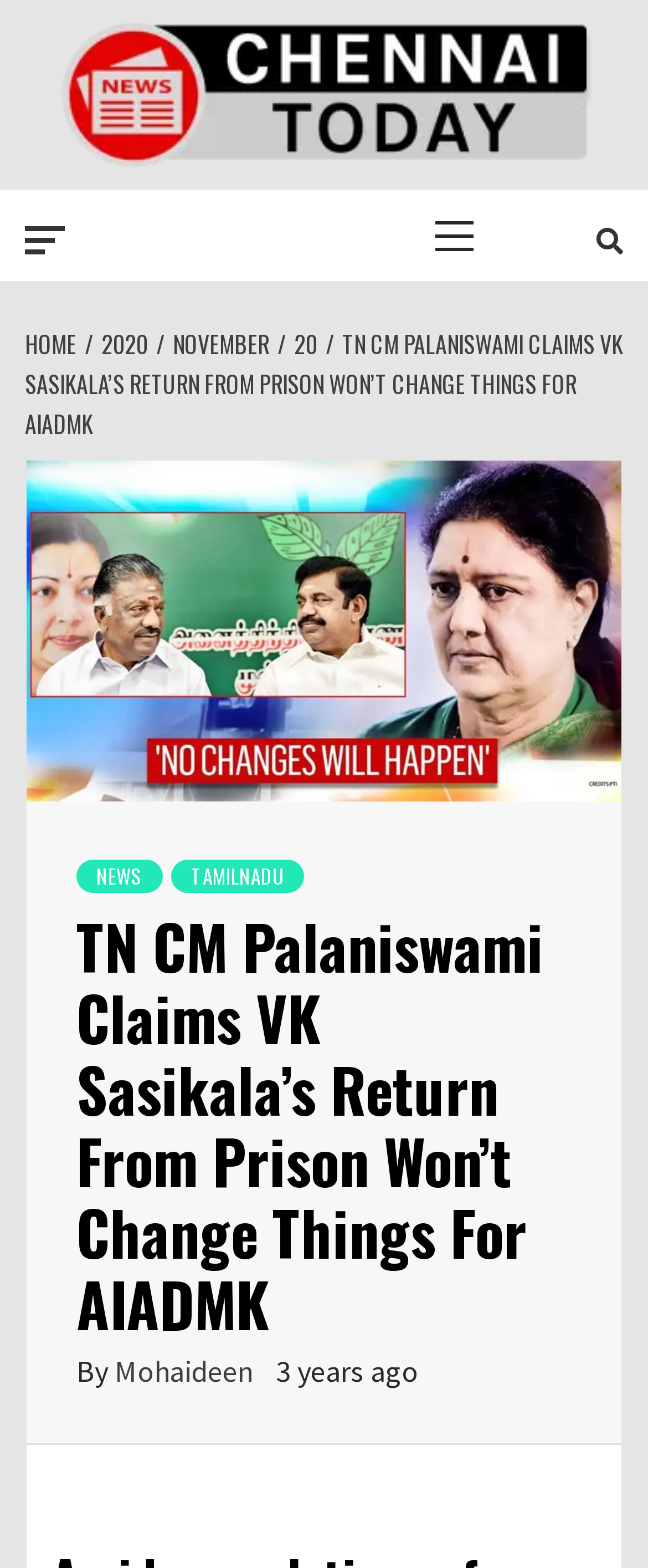Please identify the bounding box coordinates of the element that needs to be clicked to perform the following instruction: "search for news".

[0.118, 0.548, 0.251, 0.569]